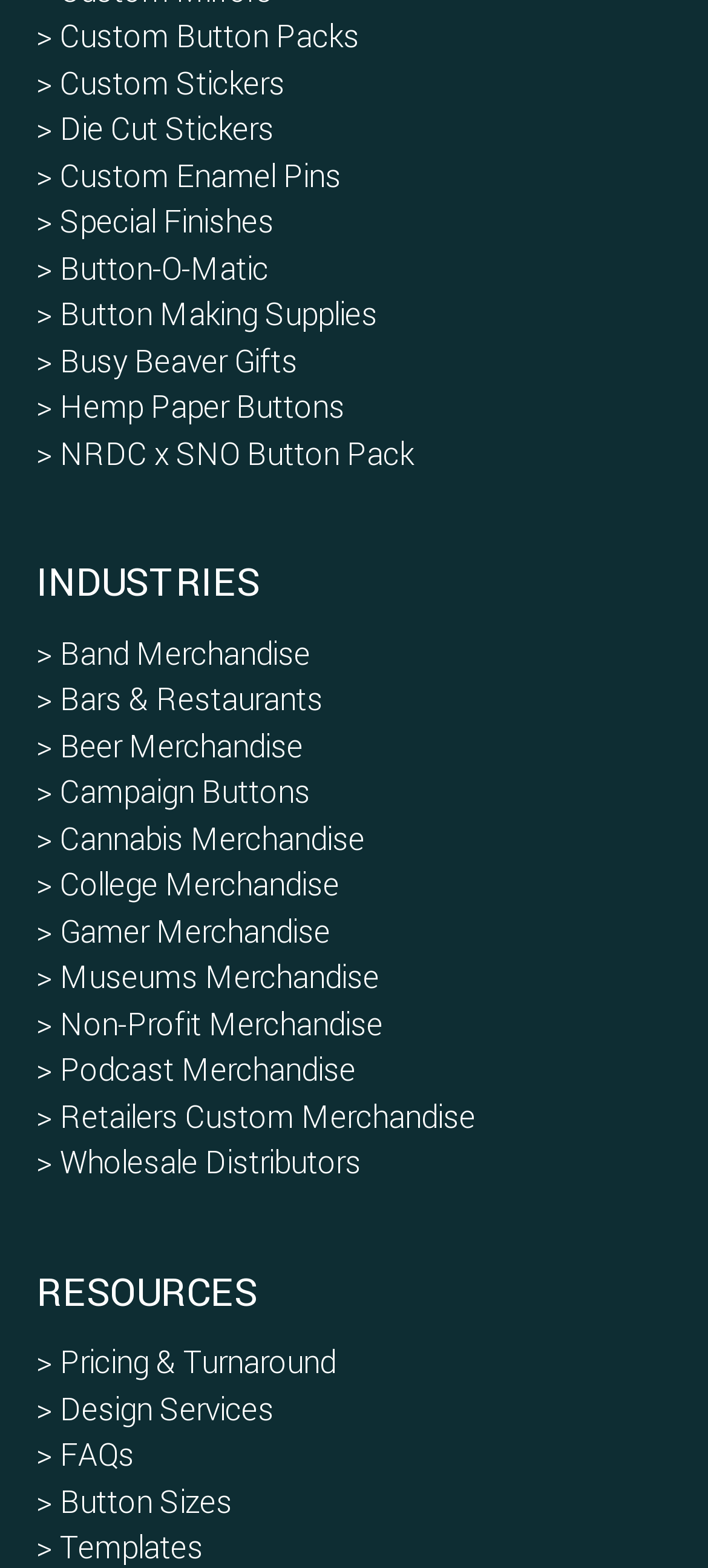What is the second industry listed?
Offer a detailed and exhaustive answer to the question.

I looked at the links under the 'INDUSTRIES' heading and found that the second link is 'Bars & Restaurants'.